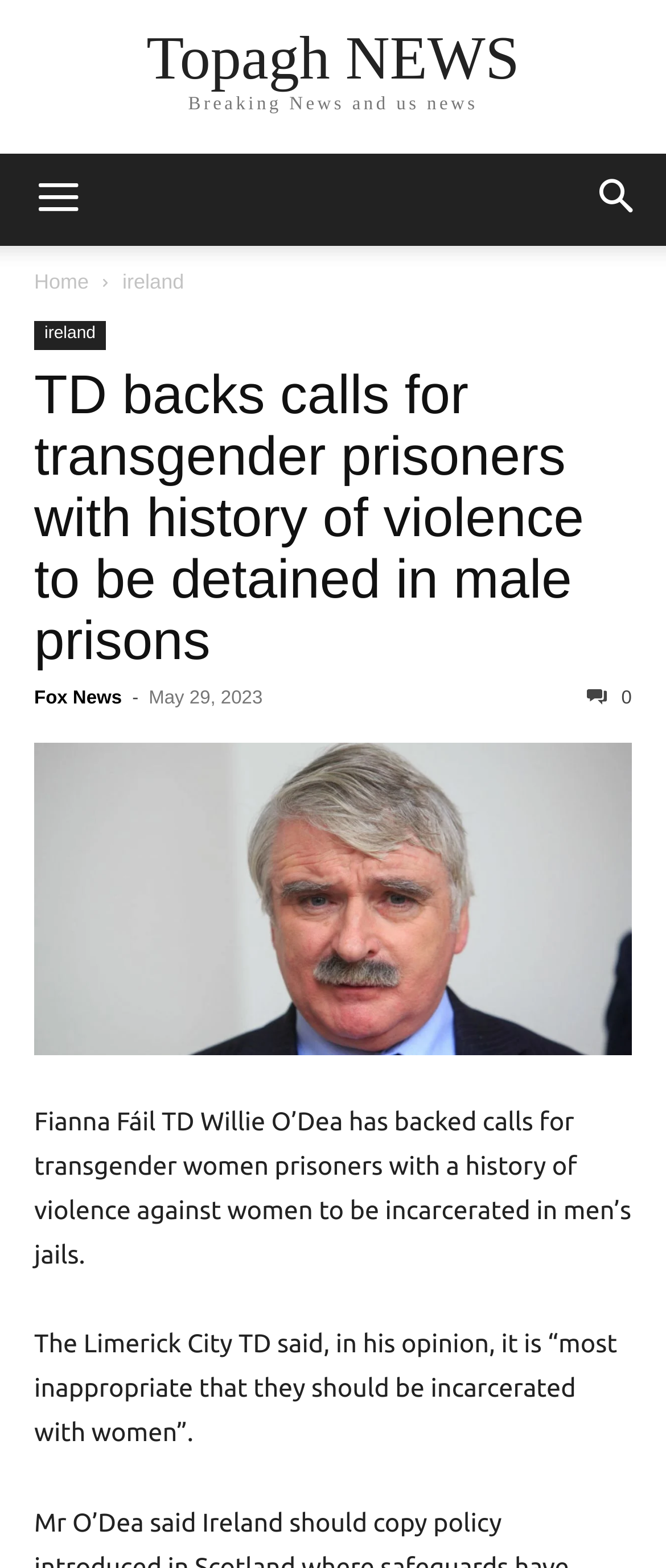Respond with a single word or phrase for the following question: 
What is the date of the news article?

May 29, 2023